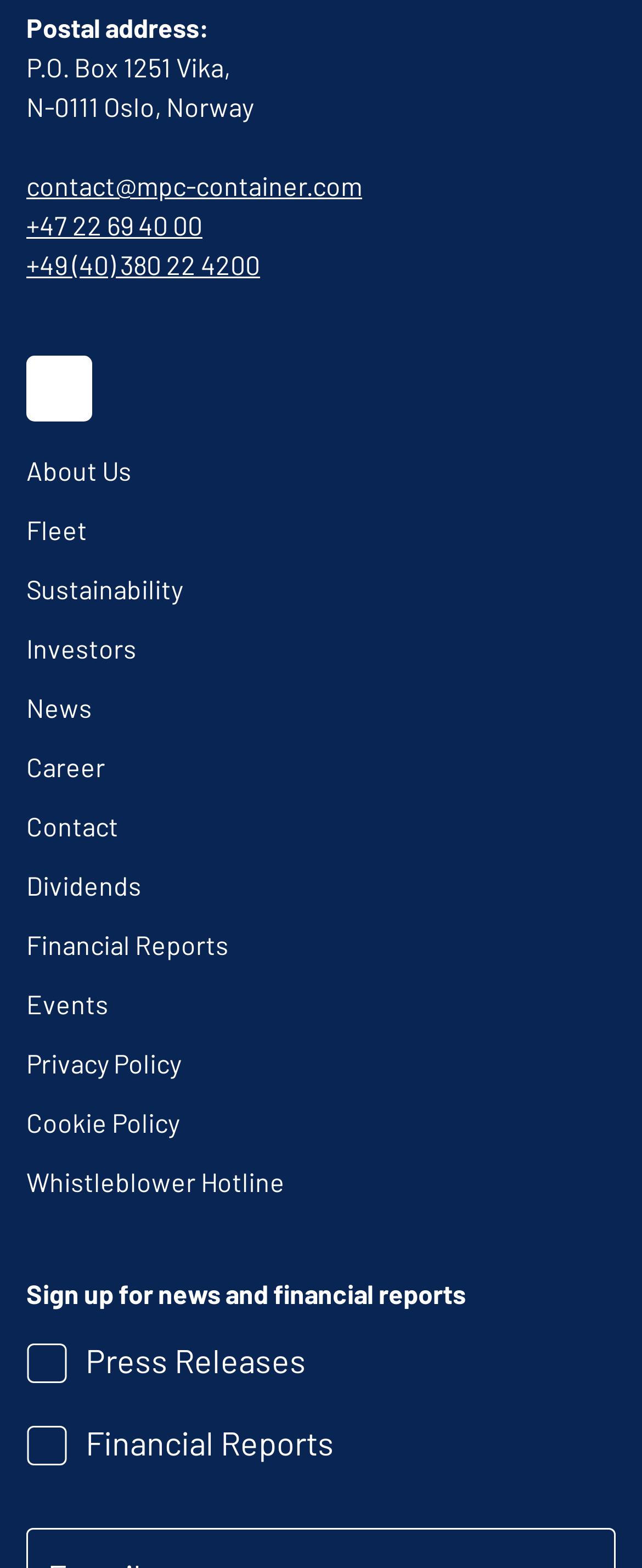Please specify the bounding box coordinates of the clickable section necessary to execute the following command: "Go to LinkedIn page".

[0.041, 0.252, 0.144, 0.272]